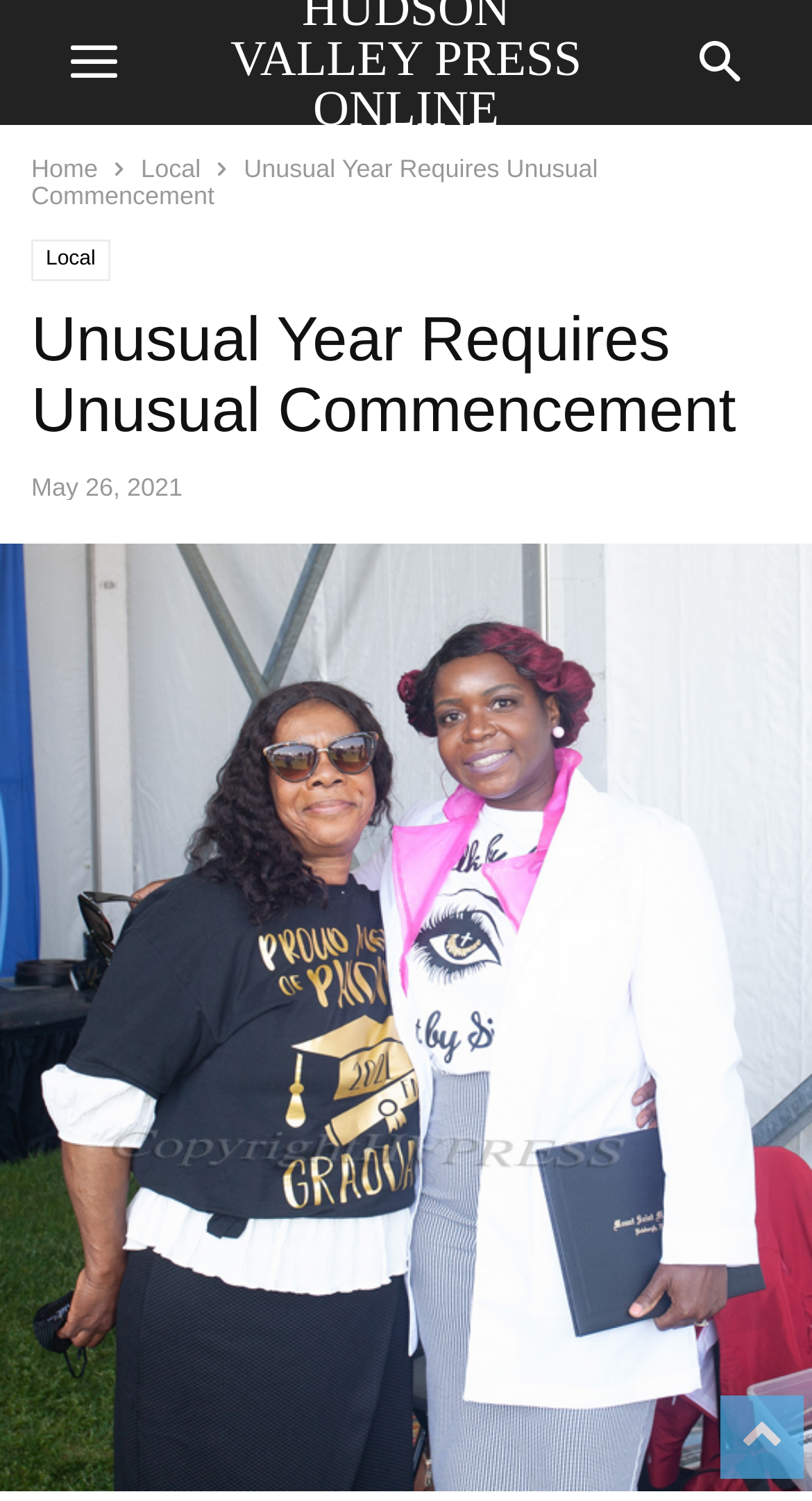Please determine and provide the text content of the webpage's heading.

Unusual Year Requires Unusual Commencement